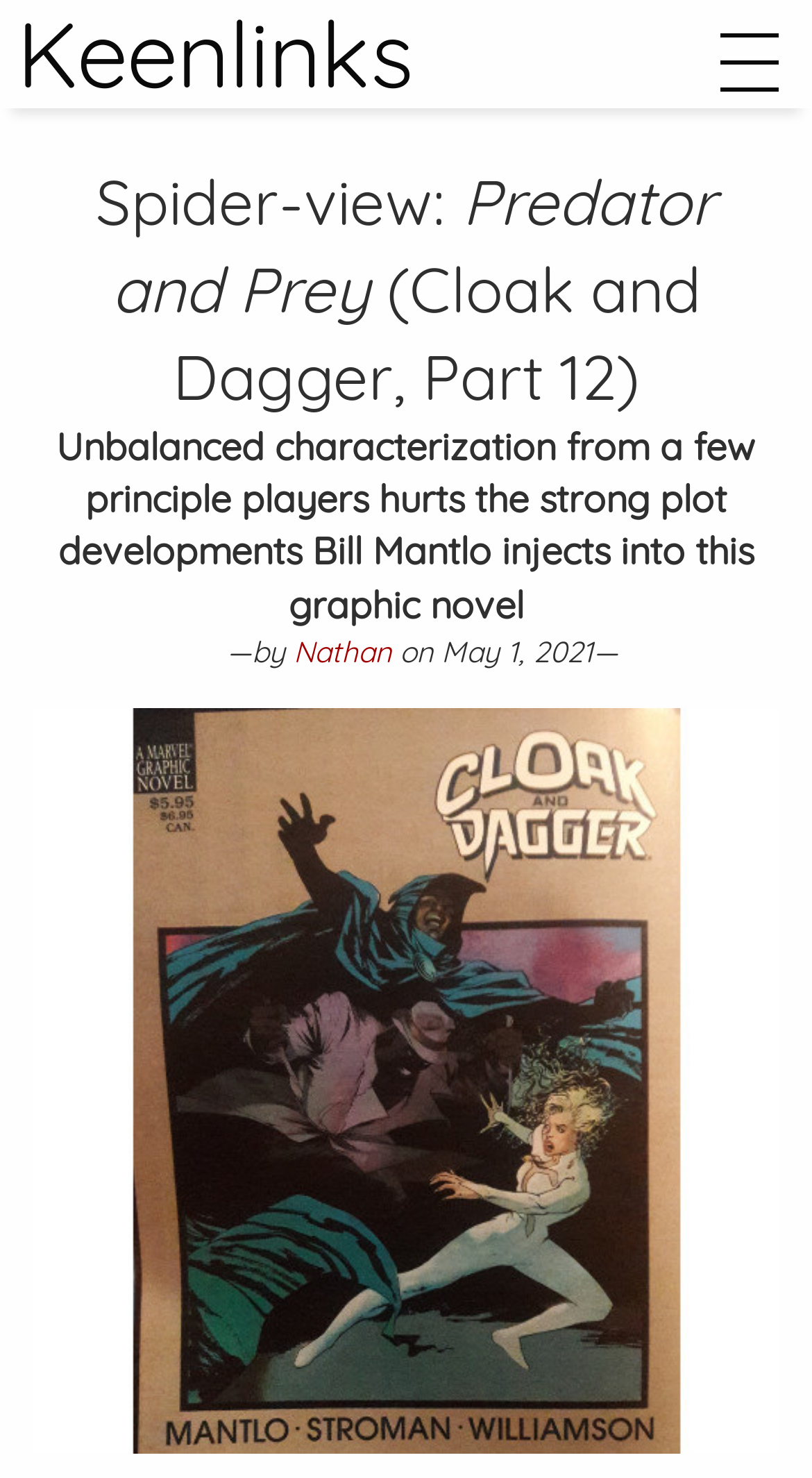Locate the bounding box of the UI element based on this description: "More from author". Provide four float numbers between 0 and 1 as [left, top, right, bottom].

None